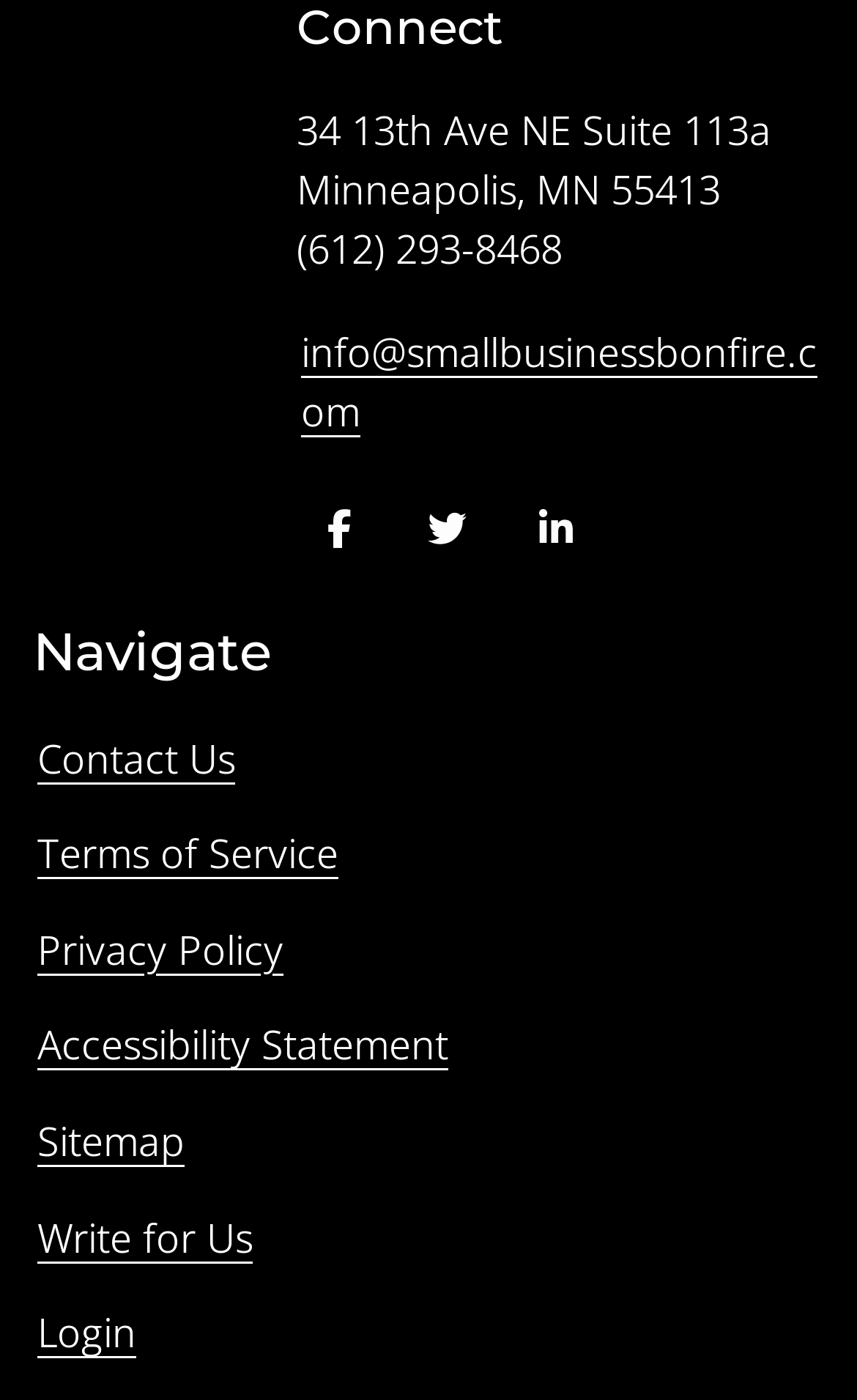Identify the bounding box coordinates of the region that needs to be clicked to carry out this instruction: "Contact Us". Provide these coordinates as four float numbers ranging from 0 to 1, i.e., [left, top, right, bottom].

[0.038, 0.517, 0.279, 0.566]